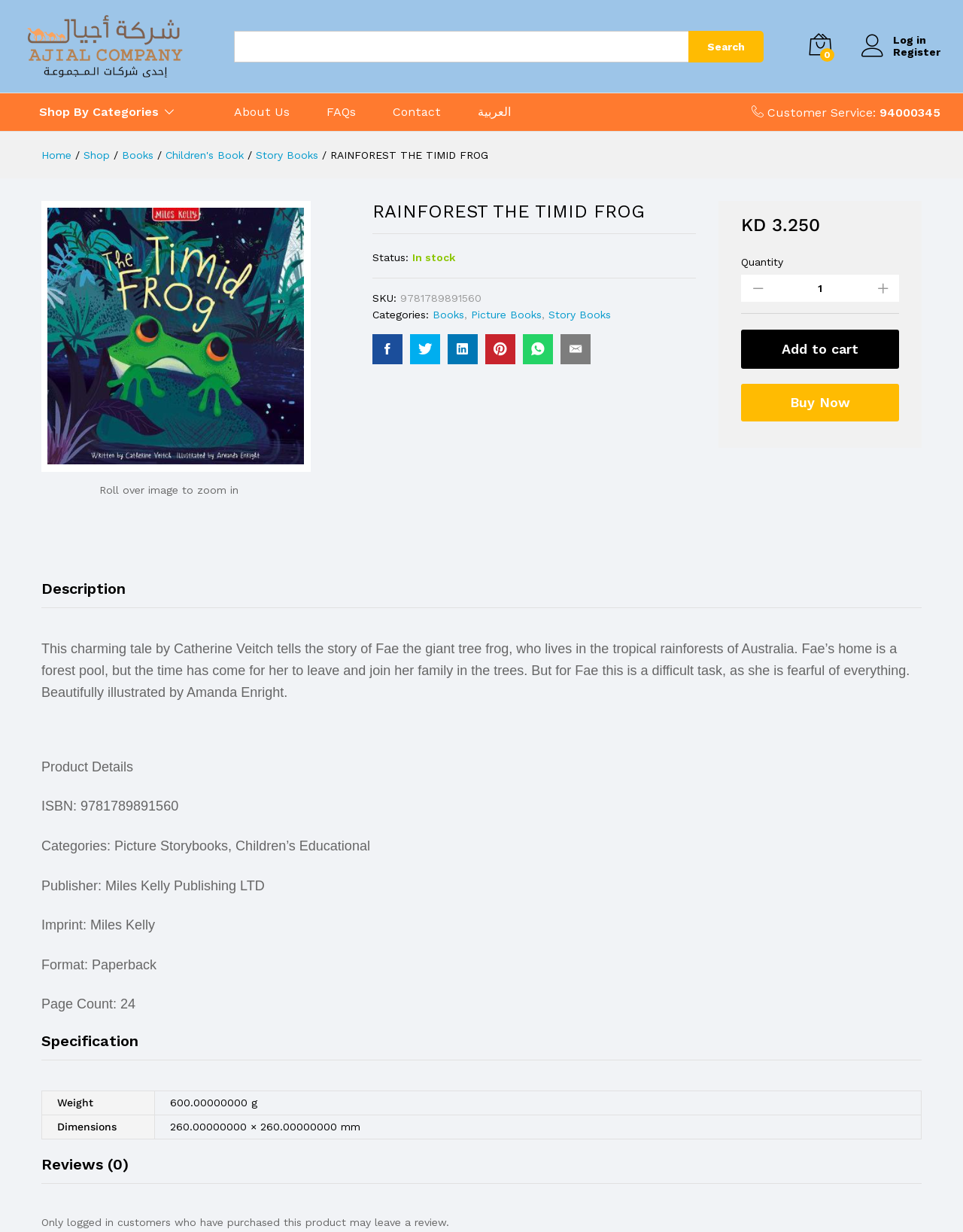Identify the bounding box coordinates of the clickable region to carry out the given instruction: "Zoom in the image".

[0.103, 0.393, 0.248, 0.403]